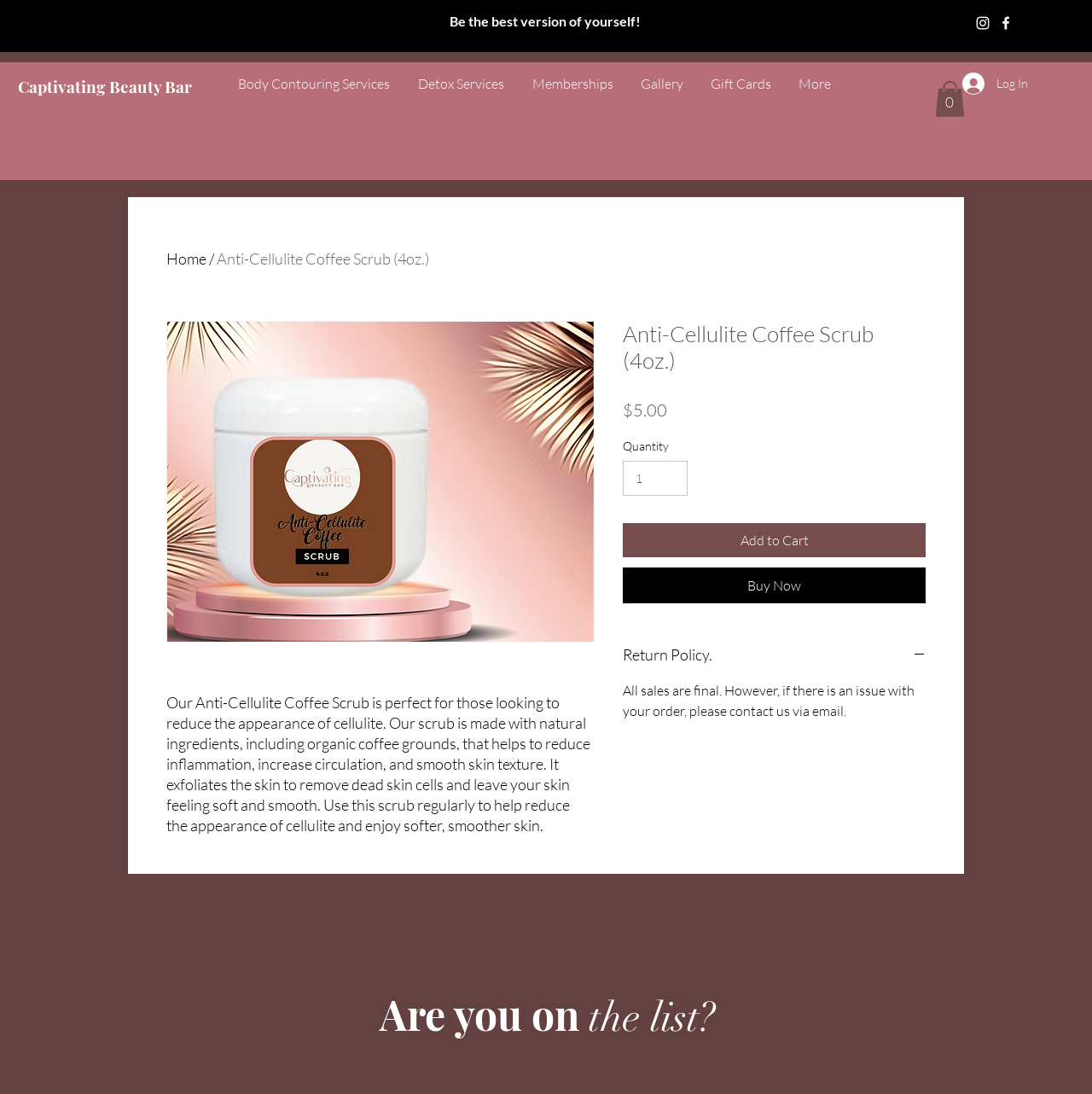Find the bounding box coordinates for the area that should be clicked to accomplish the instruction: "Click the 'Kohler® Home Generators' link".

None